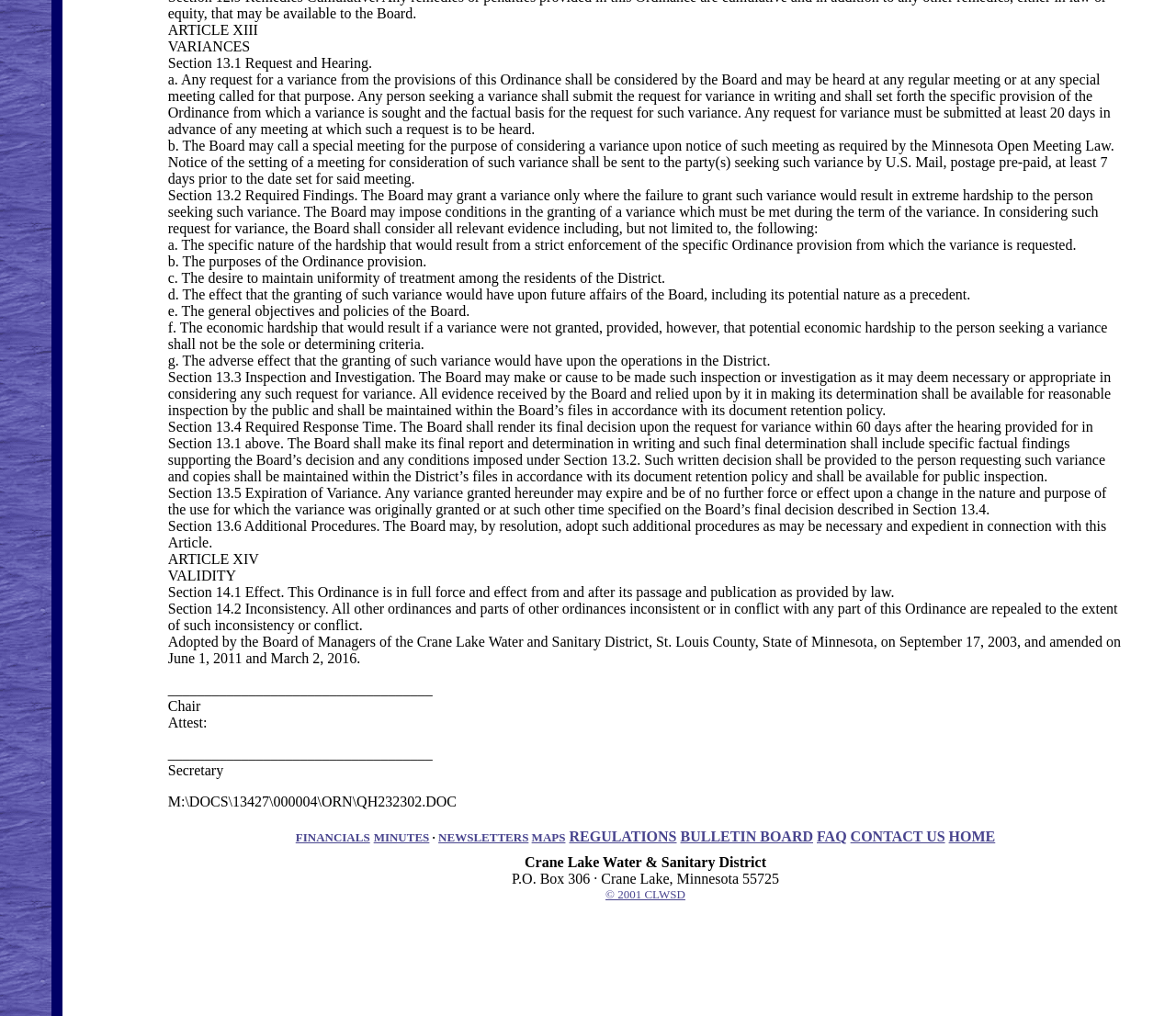Ascertain the bounding box coordinates for the UI element detailed here: "MAPS". The coordinates should be provided as [left, top, right, bottom] with each value being a float between 0 and 1.

[0.452, 0.817, 0.481, 0.831]